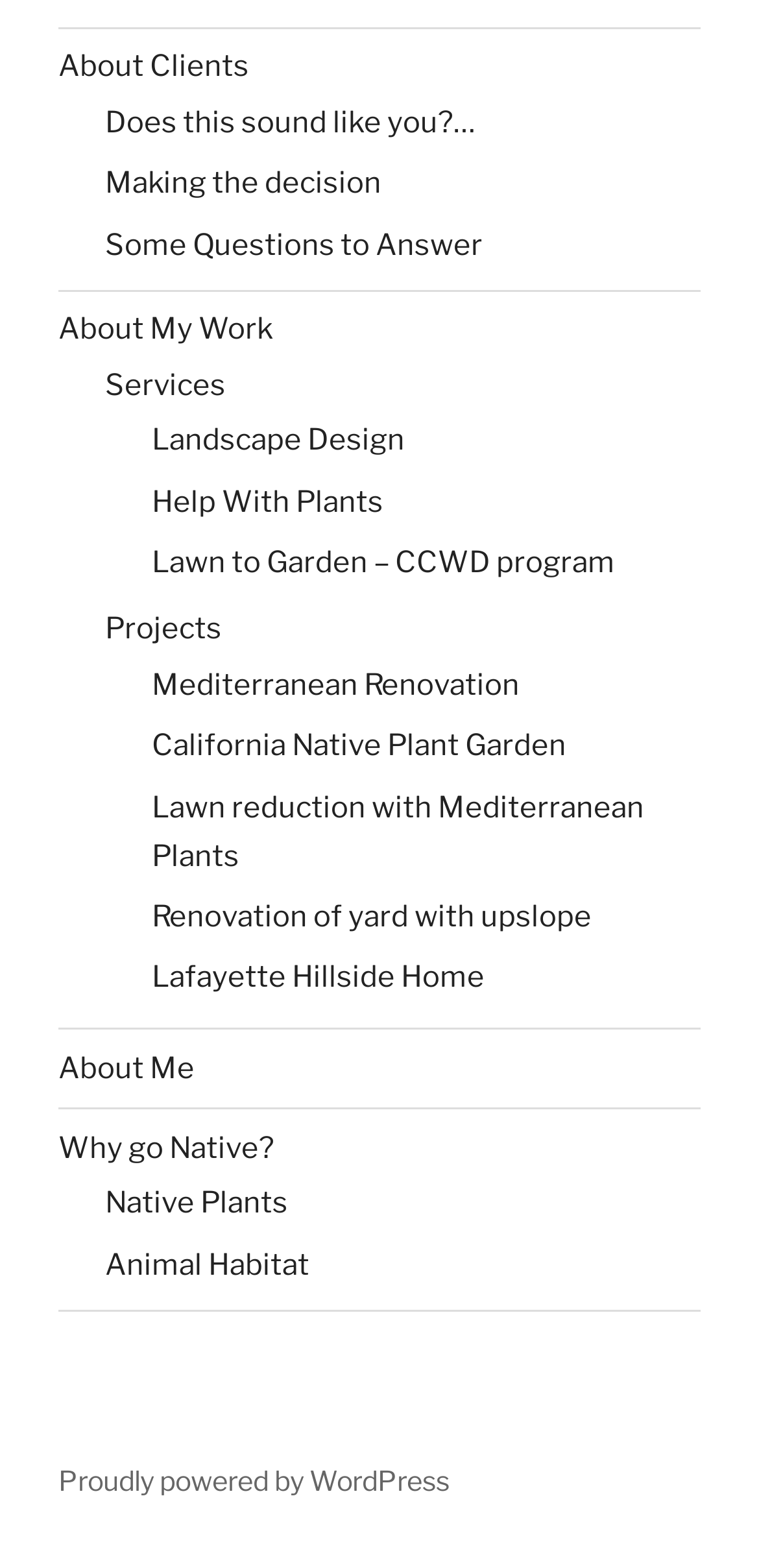Determine the bounding box coordinates of the UI element that matches the following description: "Renovation of yard with upslope". The coordinates should be four float numbers between 0 and 1 in the format [left, top, right, bottom].

[0.2, 0.574, 0.779, 0.596]